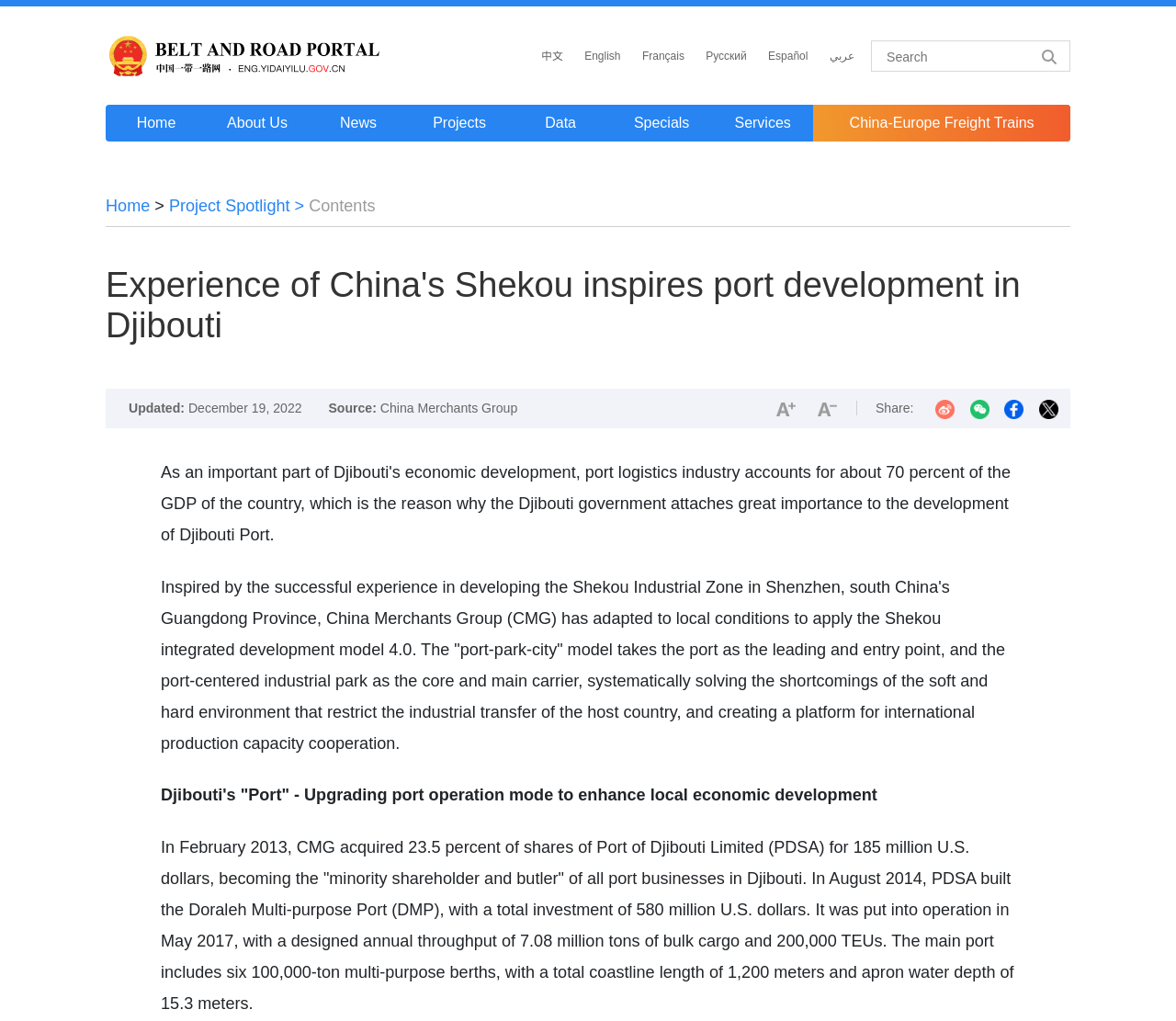Determine the bounding box coordinates for the HTML element described here: "alt="返回首页"".

[0.09, 0.046, 0.322, 0.061]